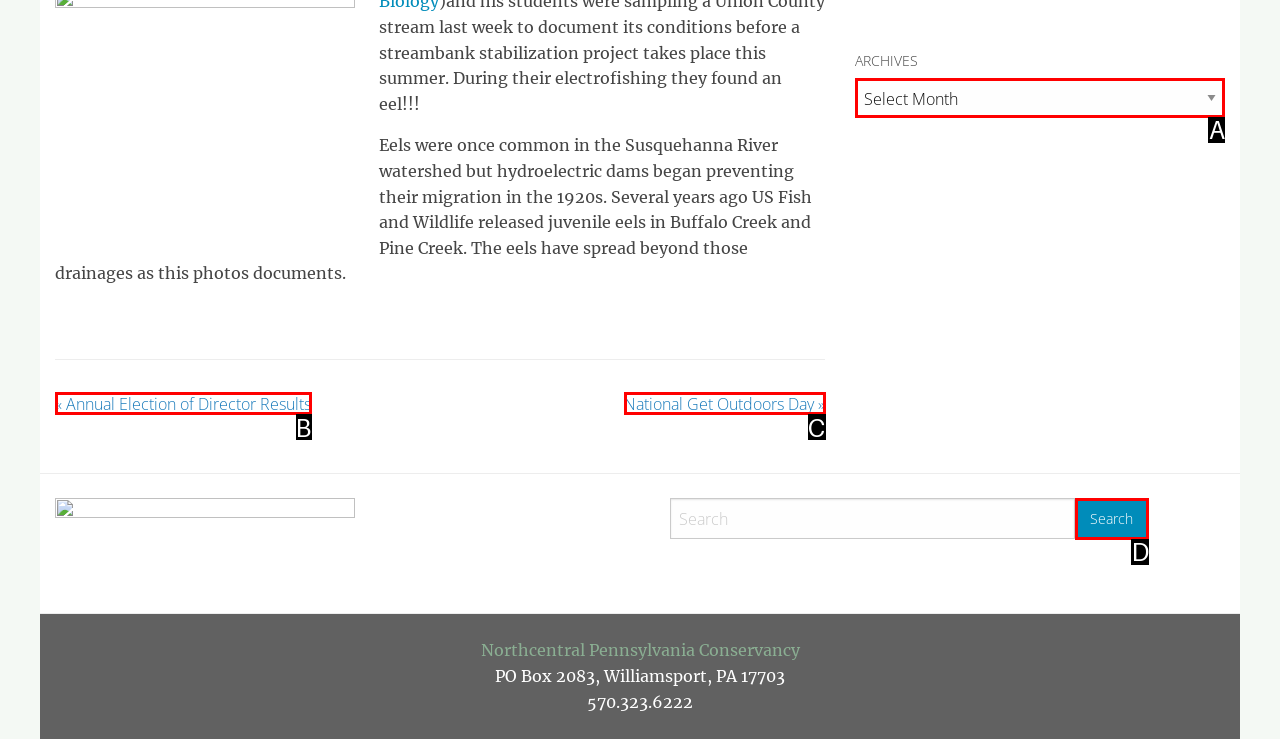Given the description: National Get Outdoors Day », pick the option that matches best and answer with the corresponding letter directly.

C